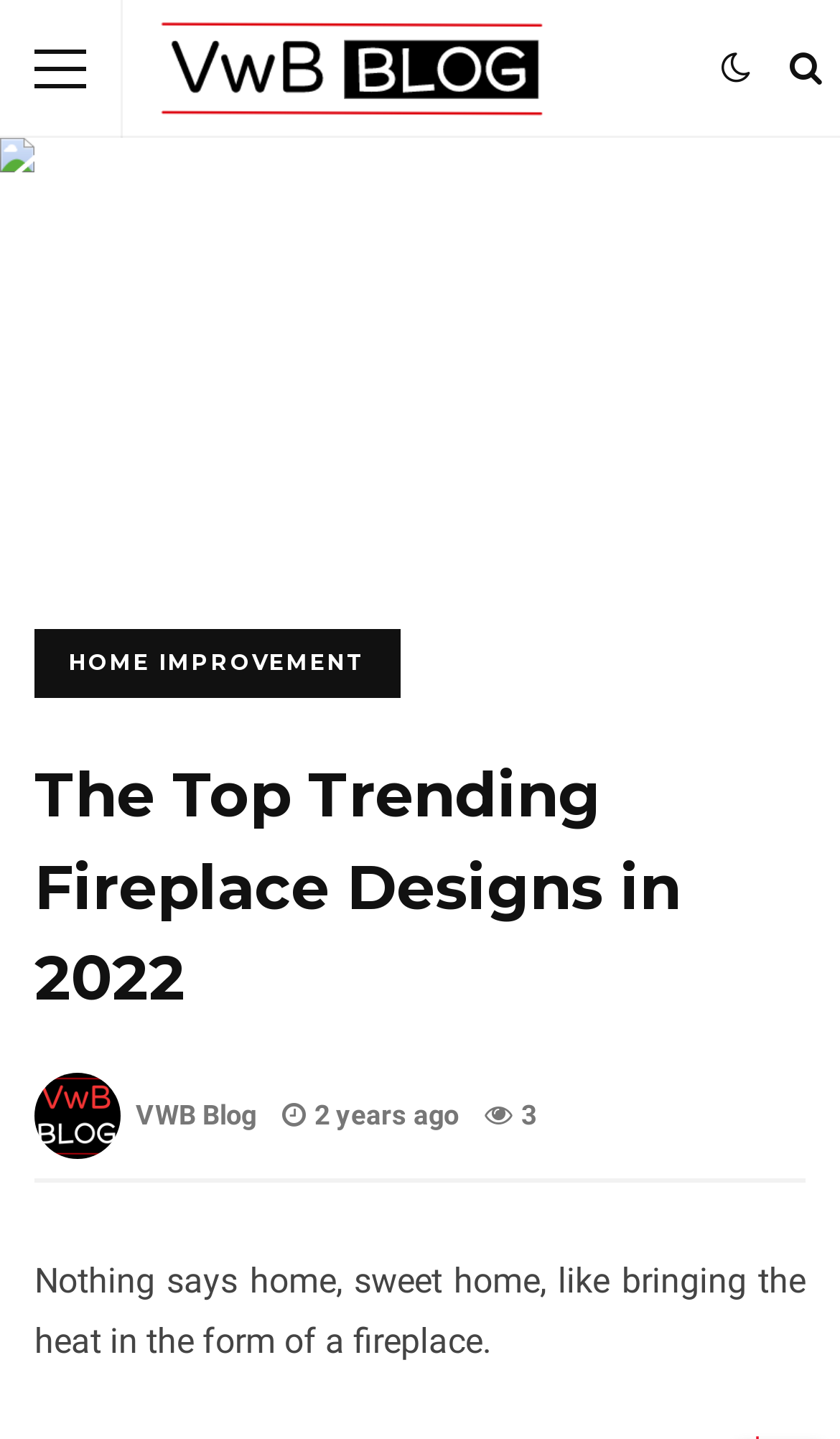What is the main topic of this webpage?
Respond to the question with a single word or phrase according to the image.

Fireplace designs